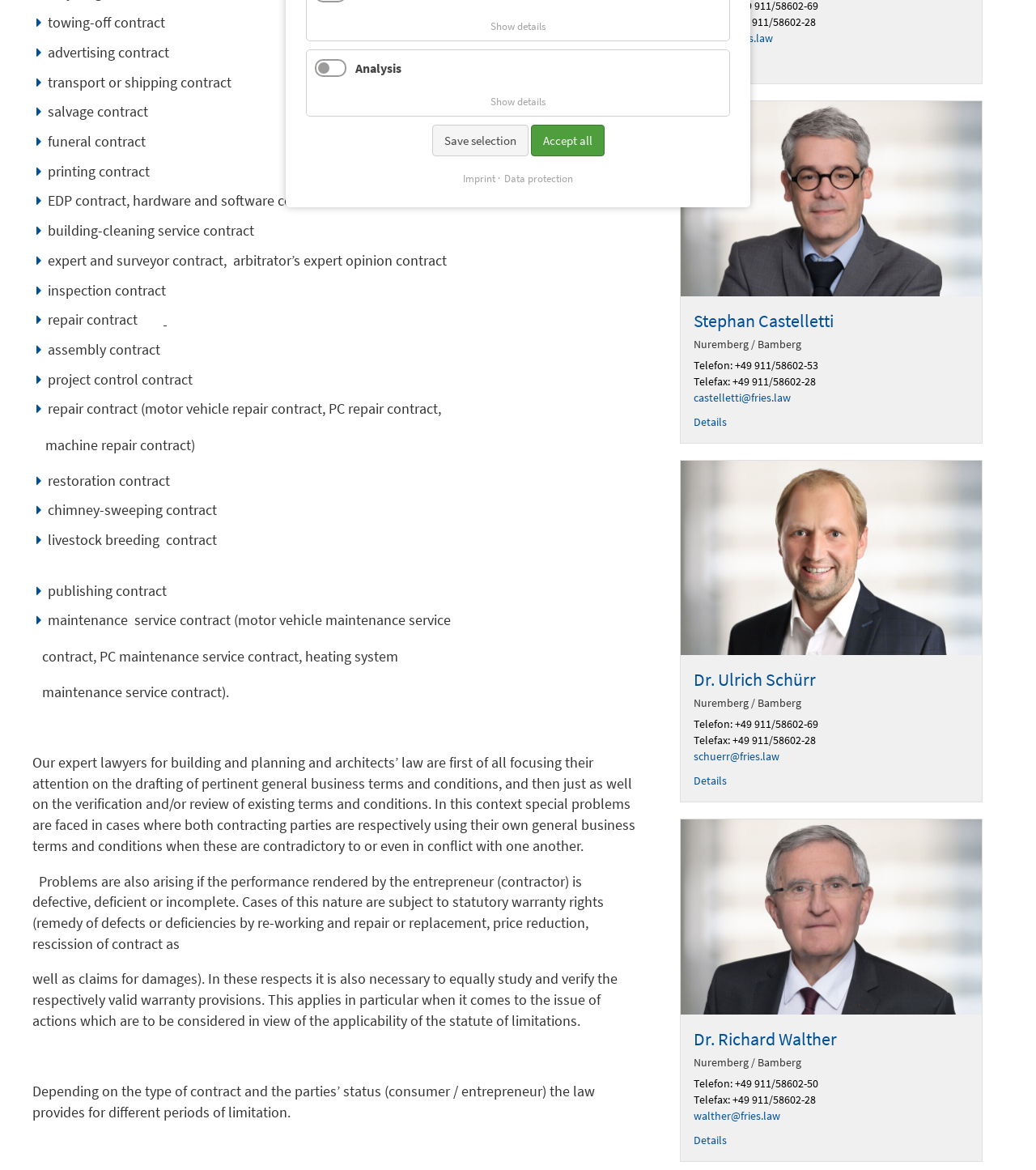Using the element description: "walther@fries.law", determine the bounding box coordinates. The coordinates should be in the format [left, top, right, bottom], with values between 0 and 1.

[0.67, 0.947, 0.753, 0.96]